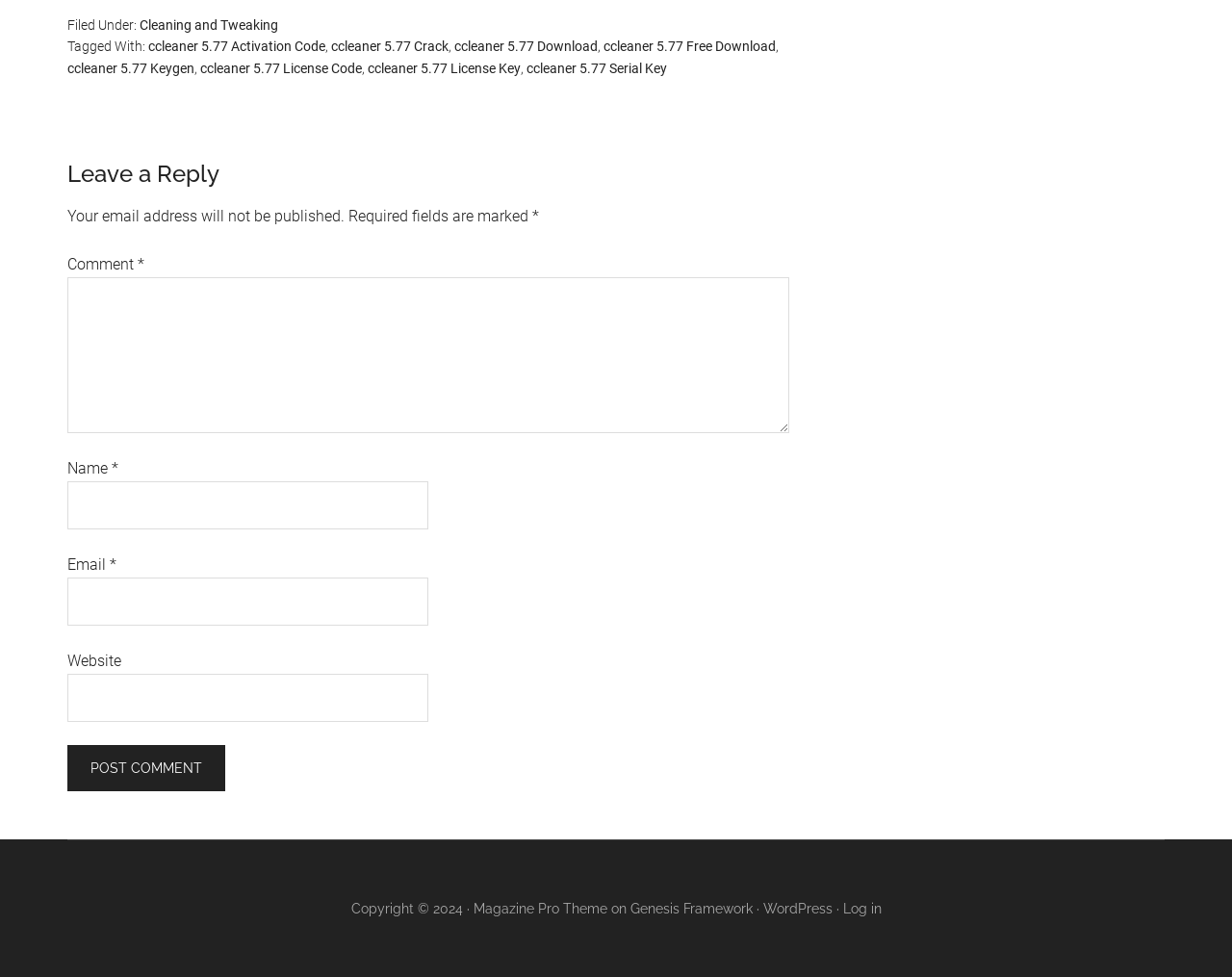Determine the bounding box coordinates of the region I should click to achieve the following instruction: "Type your comment in the 'Comment' field". Ensure the bounding box coordinates are four float numbers between 0 and 1, i.e., [left, top, right, bottom].

[0.055, 0.283, 0.641, 0.443]